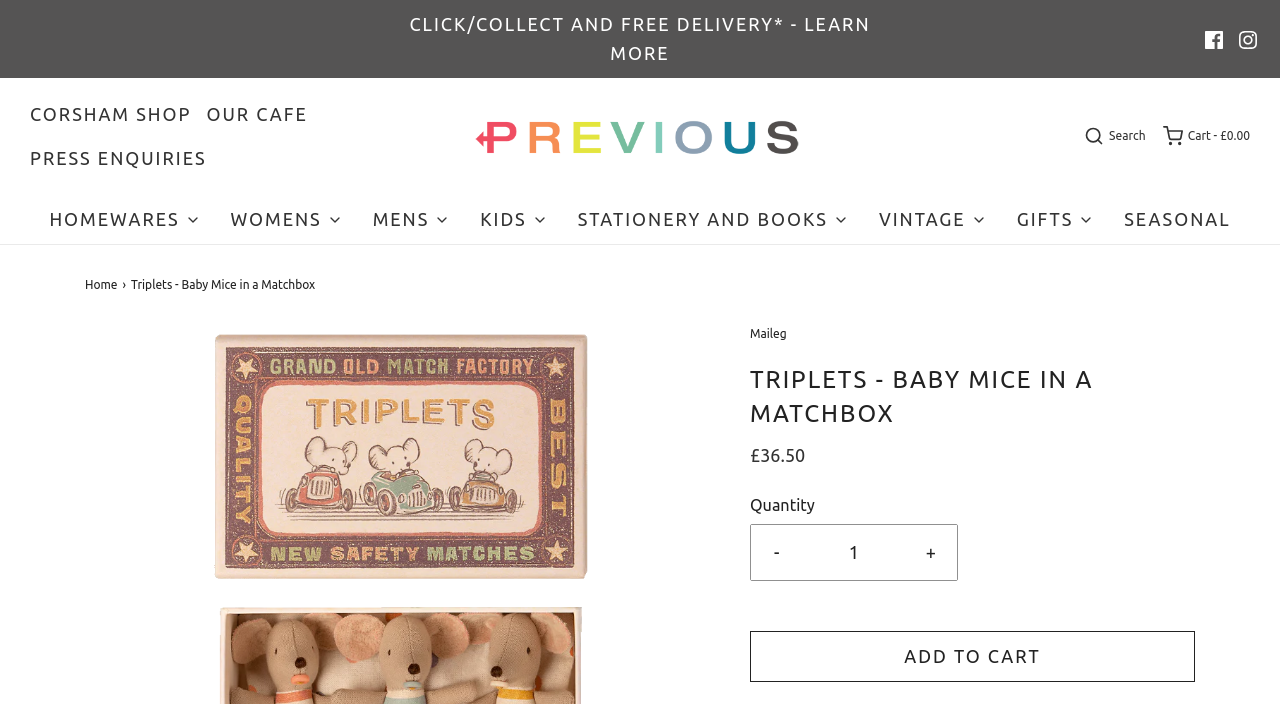Locate the bounding box coordinates of the clickable region necessary to complete the following instruction: "Click on Facebook icon". Provide the coordinates in the format of four float numbers between 0 and 1, i.e., [left, top, right, bottom].

[0.941, 0.044, 0.955, 0.07]